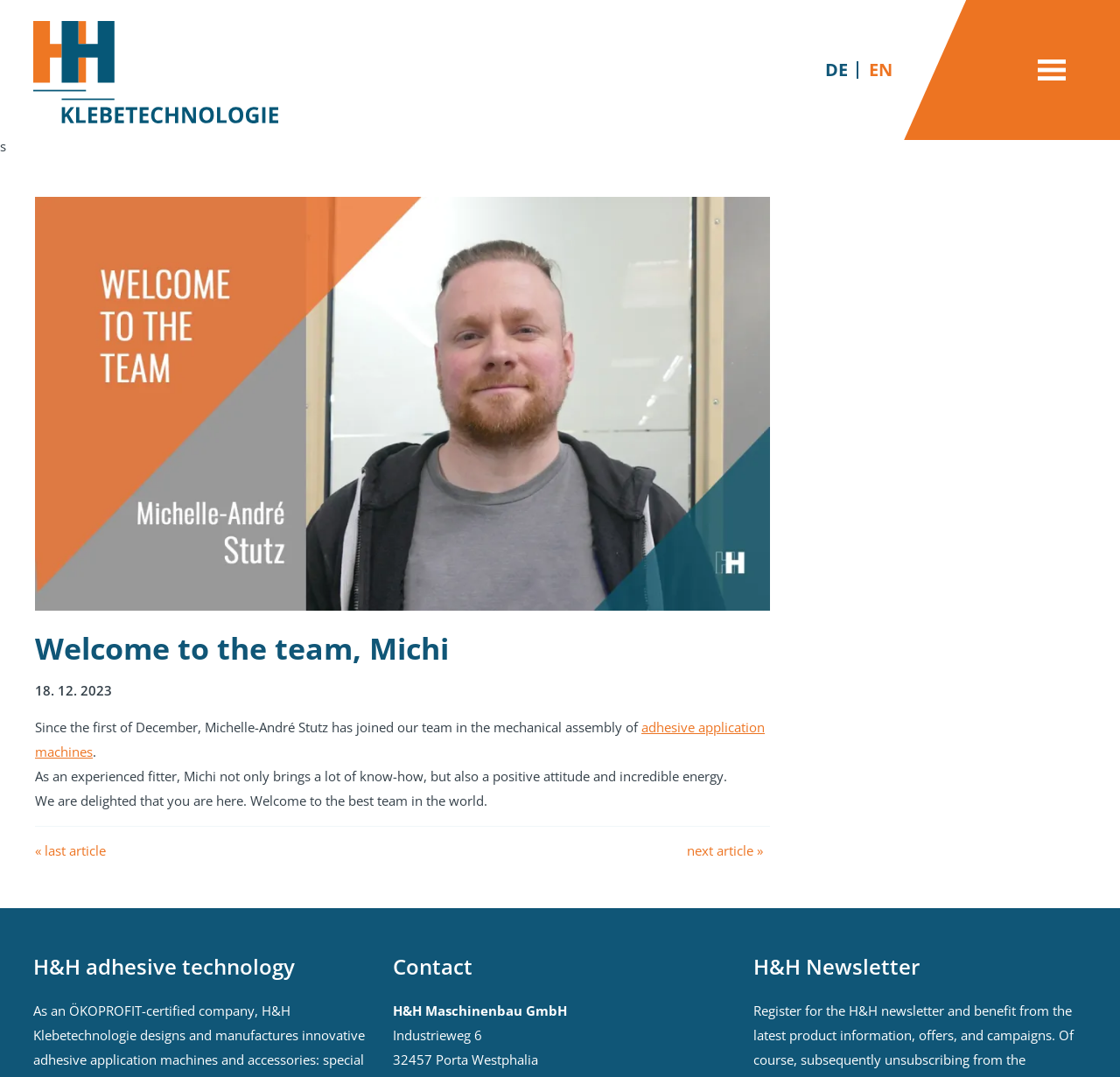Please find the main title text of this webpage.

Welcome to the team, Michi